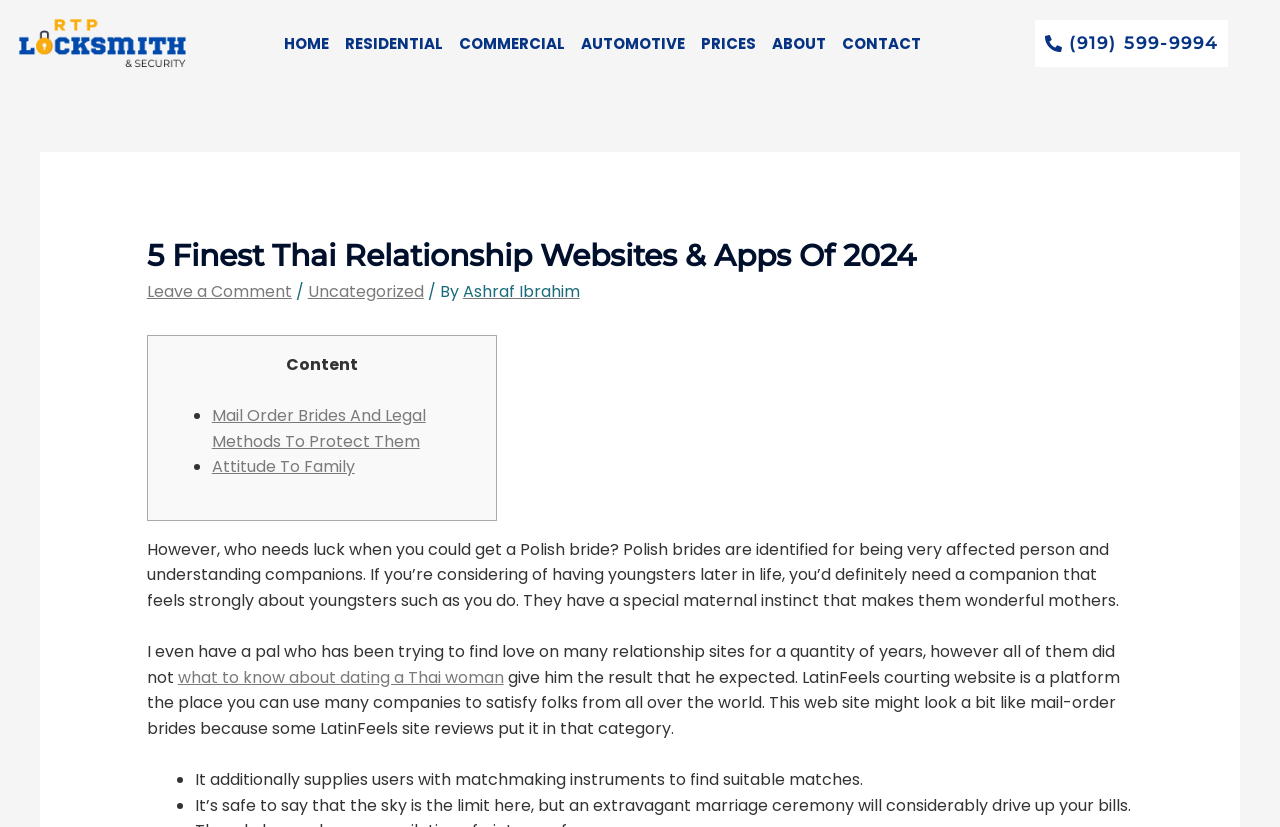What is the phone number of the company?
Please give a detailed answer to the question using the information shown in the image.

The phone number of the company can be found at the top-right corner of the webpage, where it says '(919) 599-9994' in the link element.